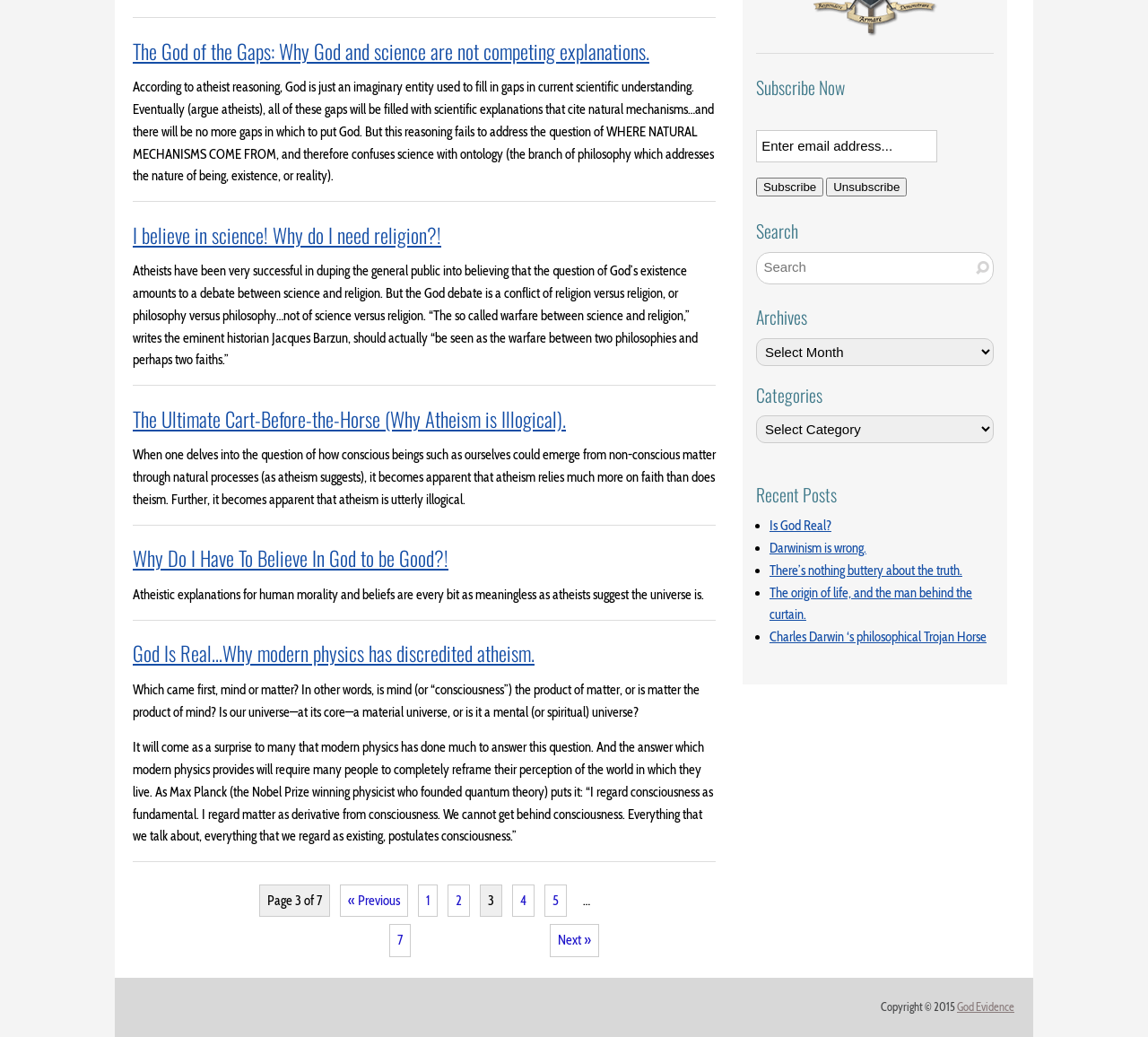Find the UI element described as: "Is God Real?" and predict its bounding box coordinates. Ensure the coordinates are four float numbers between 0 and 1, [left, top, right, bottom].

[0.67, 0.499, 0.724, 0.515]